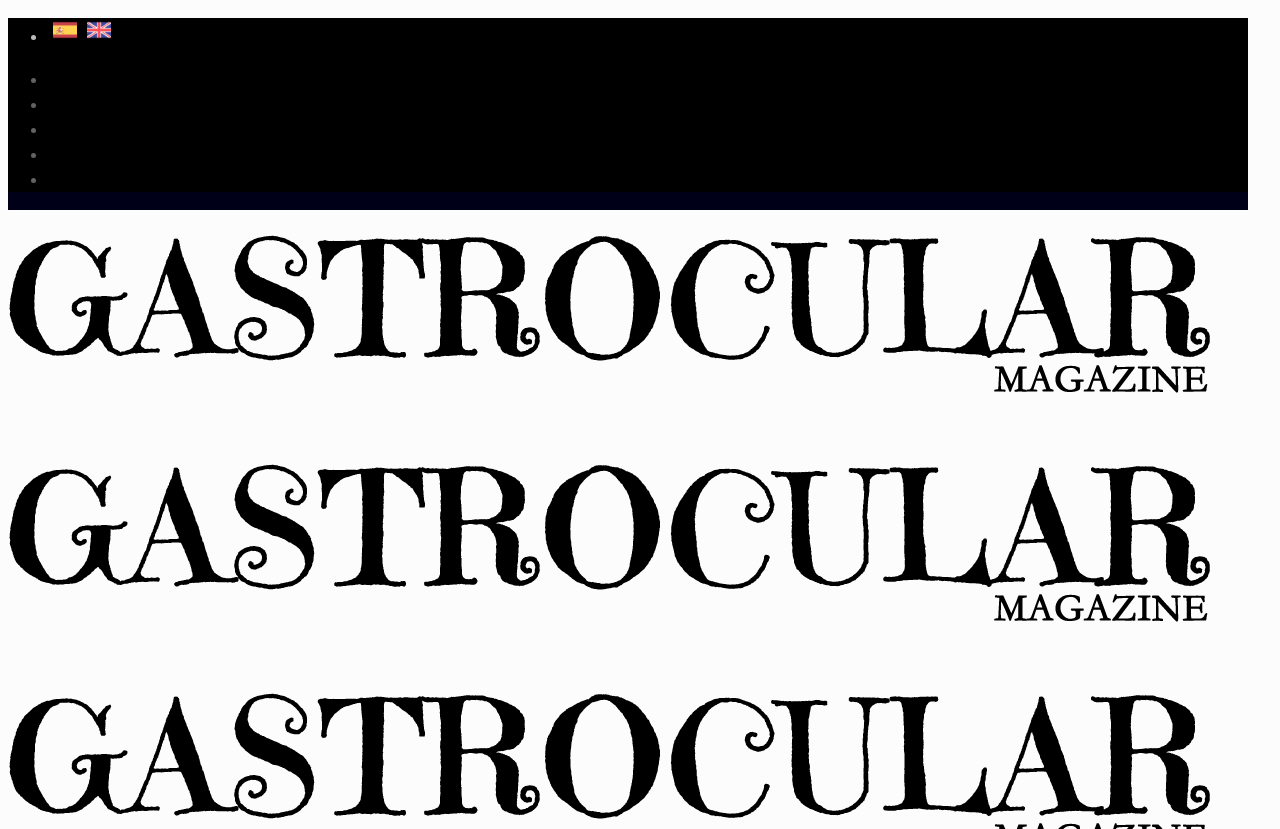Are there any headings on the page? Refer to the image and provide a one-word or short phrase answer.

No